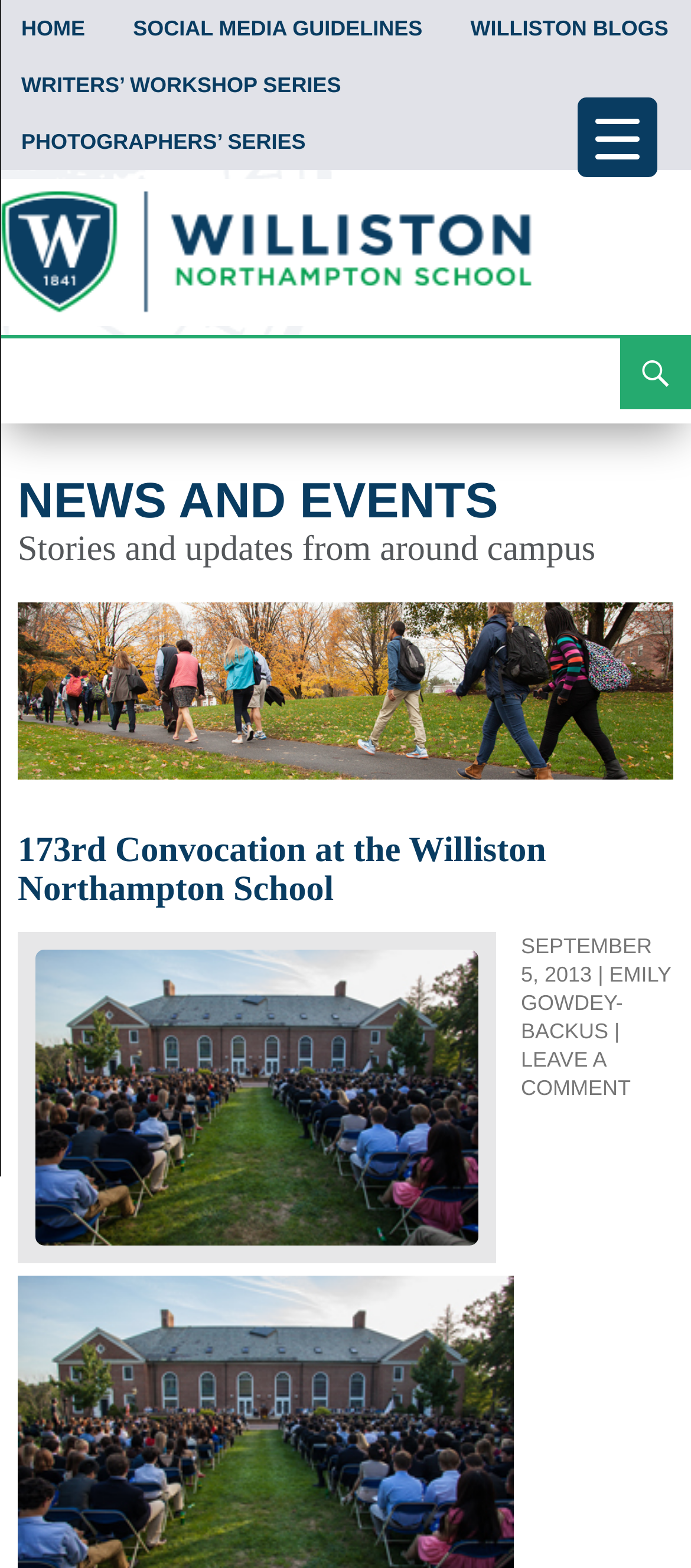What is the event mentioned on the webpage?
Examine the webpage screenshot and provide an in-depth answer to the question.

I found the answer by looking at the heading element with the text '173rd Convocation at the Williston Northampton School', which suggests that the event mentioned on the webpage is the 173rd Convocation.